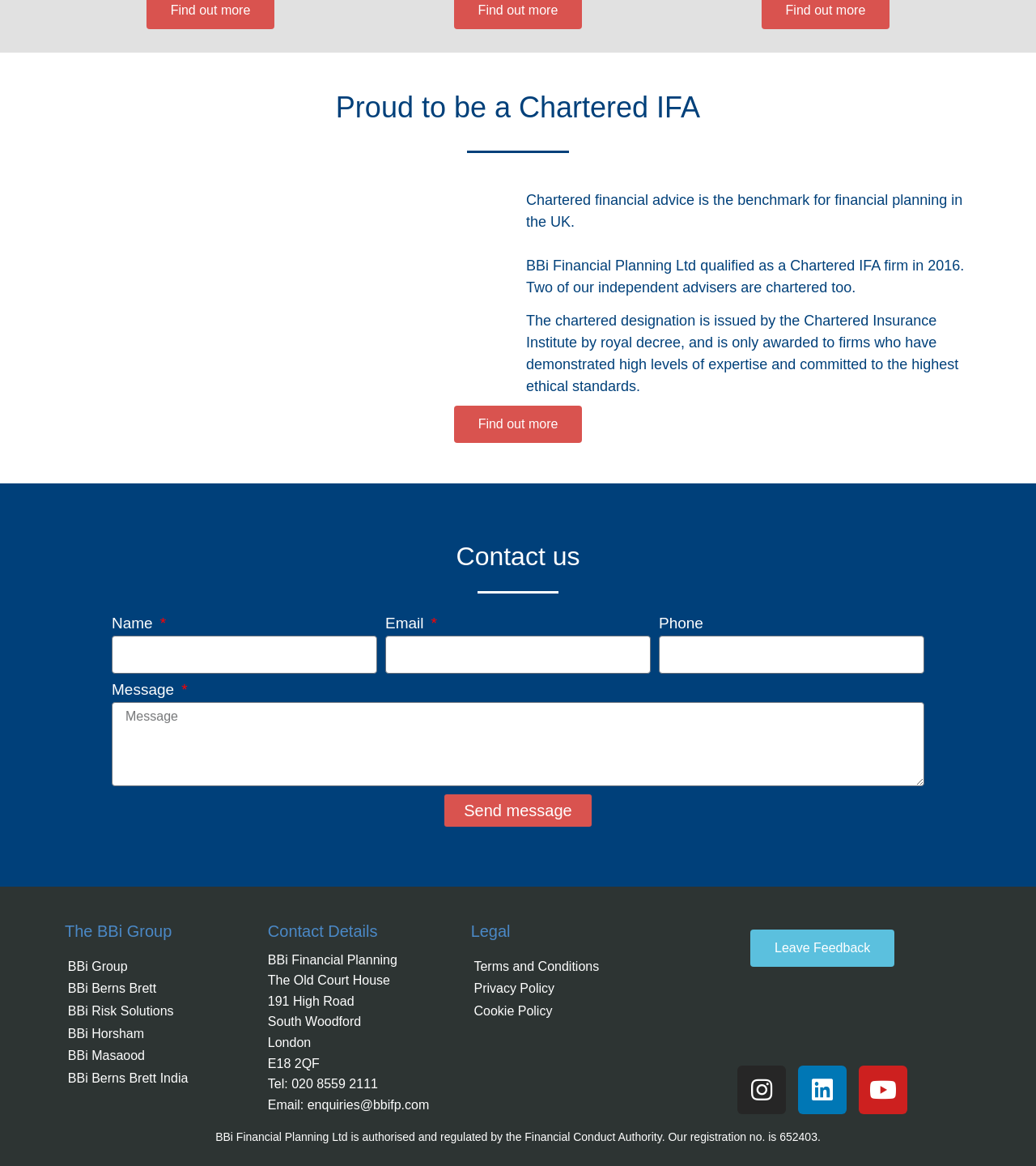Locate the bounding box coordinates of the segment that needs to be clicked to meet this instruction: "Check the 'Terms and Conditions'".

[0.442, 0.819, 0.635, 0.838]